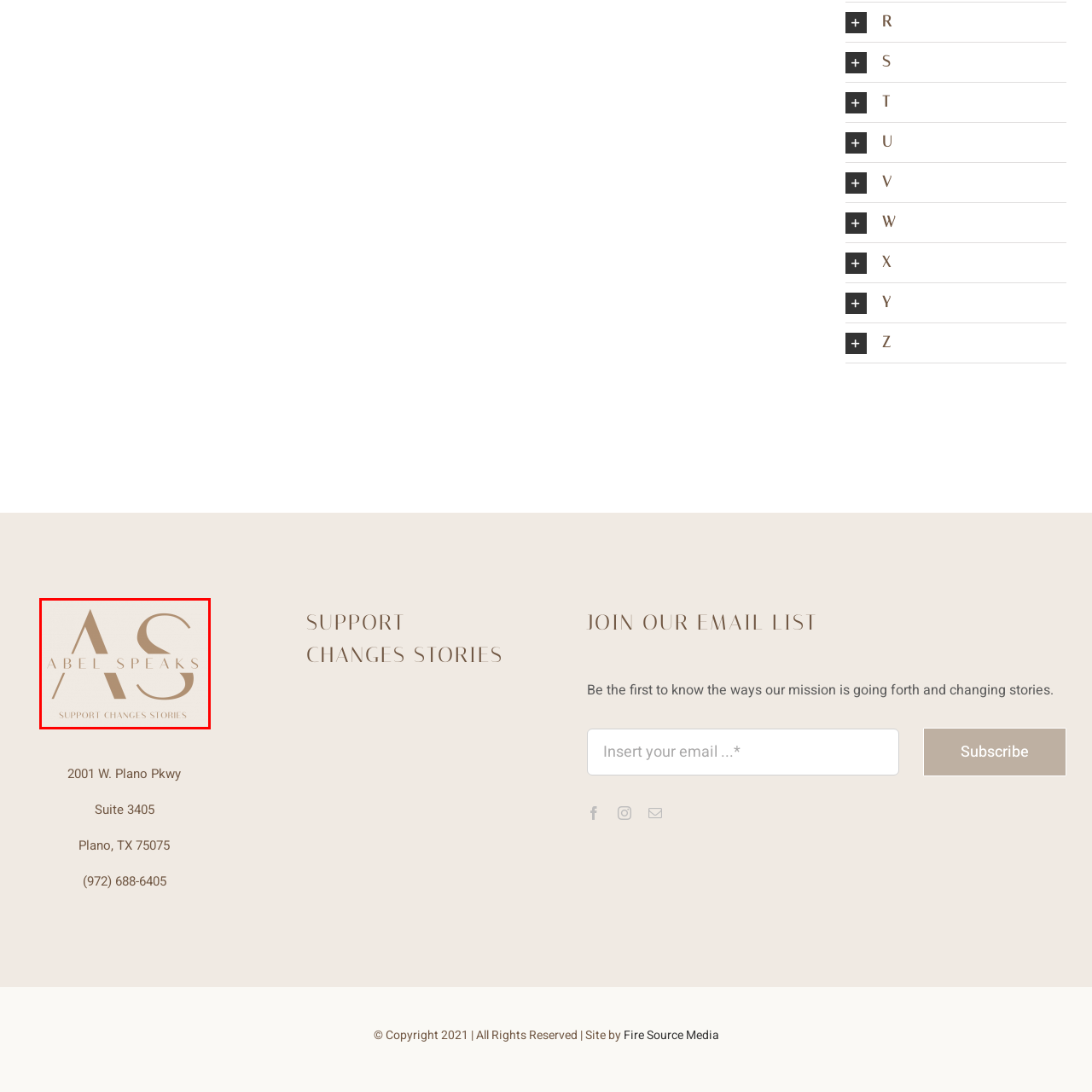Detail the scene within the red-bordered box in the image, including all relevant features and actions.

The image displays a stylish logo for "Abel Speaks," characterized by elegant typography. The logo prominently features the words "ABEL SPEAKS" in a sophisticated font, with the initials "AS" creatively integrated into the design. Below the primary text, the tagline "SUPPORT CHANGES STORIES" is presented in a slightly smaller font, emphasizing the organization's mission. The muted color palette and minimalist aesthetic reflect a sense of professionalism and compassion, suitable for an organization focused on support, particularly in relation to Trisomy 13 and life-limiting diagnoses. The logo effectively conveys a sense of community and outreach, inviting engagement and highlighting the importance of its initiatives.